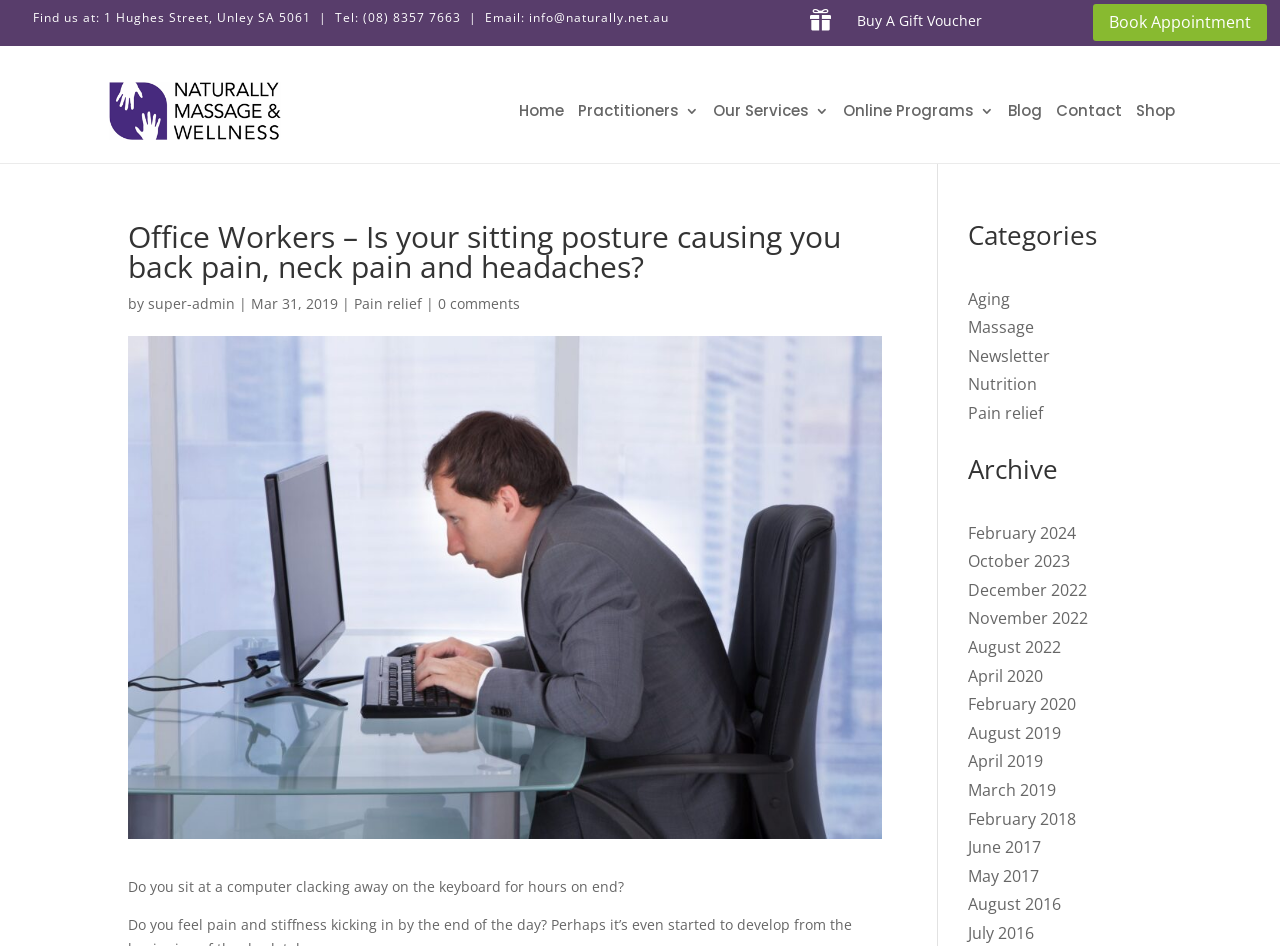Identify the bounding box coordinates of the clickable section necessary to follow the following instruction: "Click 'Home'". The coordinates should be presented as four float numbers from 0 to 1, i.e., [left, top, right, bottom].

None